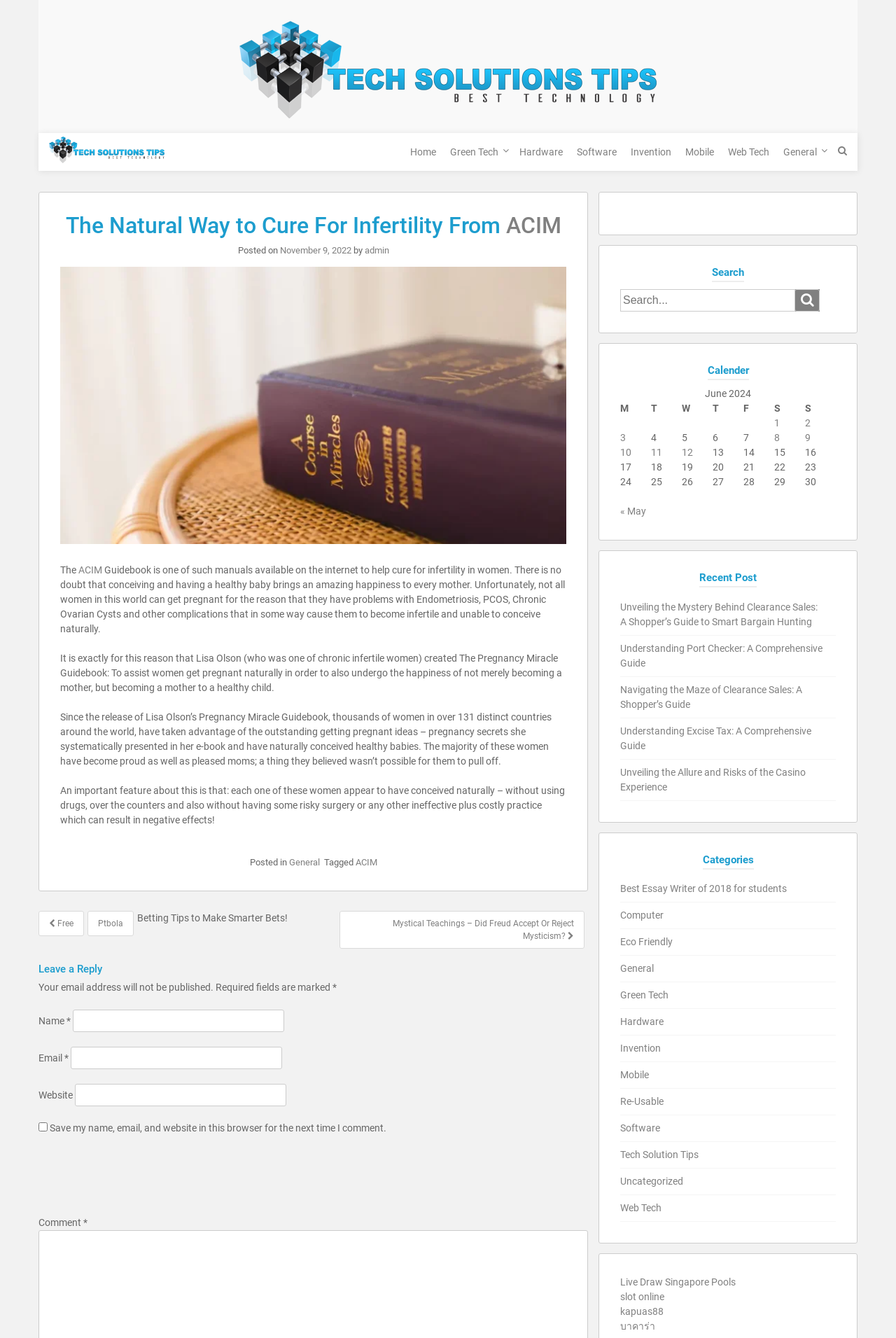Find the bounding box coordinates of the element you need to click on to perform this action: 'Click on the 'Home' link'. The coordinates should be represented by four float values between 0 and 1, in the format [left, top, right, bottom].

[0.458, 0.099, 0.487, 0.128]